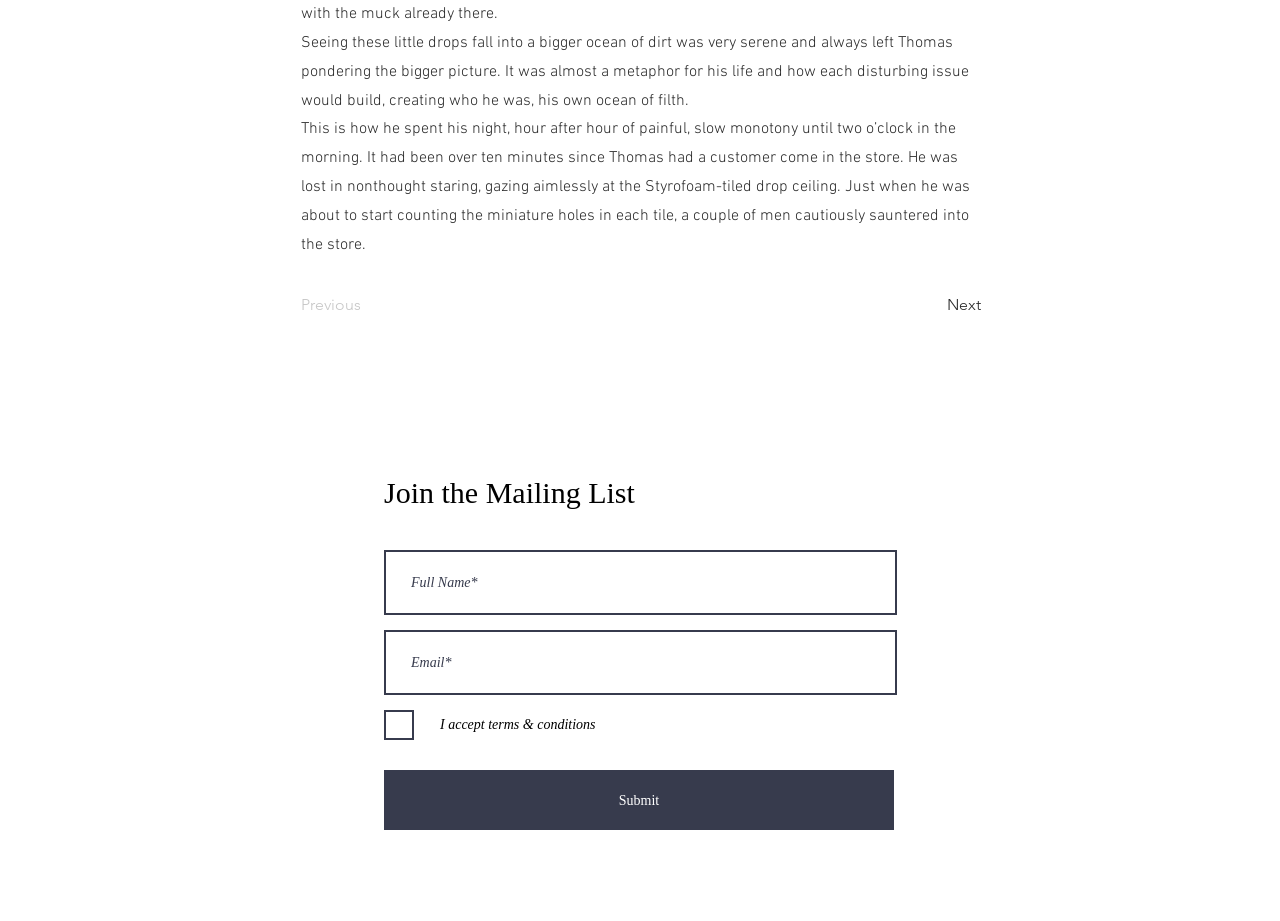Given the description "aria-label="Full Name*" name="full-name*" placeholder="Full Name*"", determine the bounding box of the corresponding UI element.

[0.3, 0.598, 0.701, 0.668]